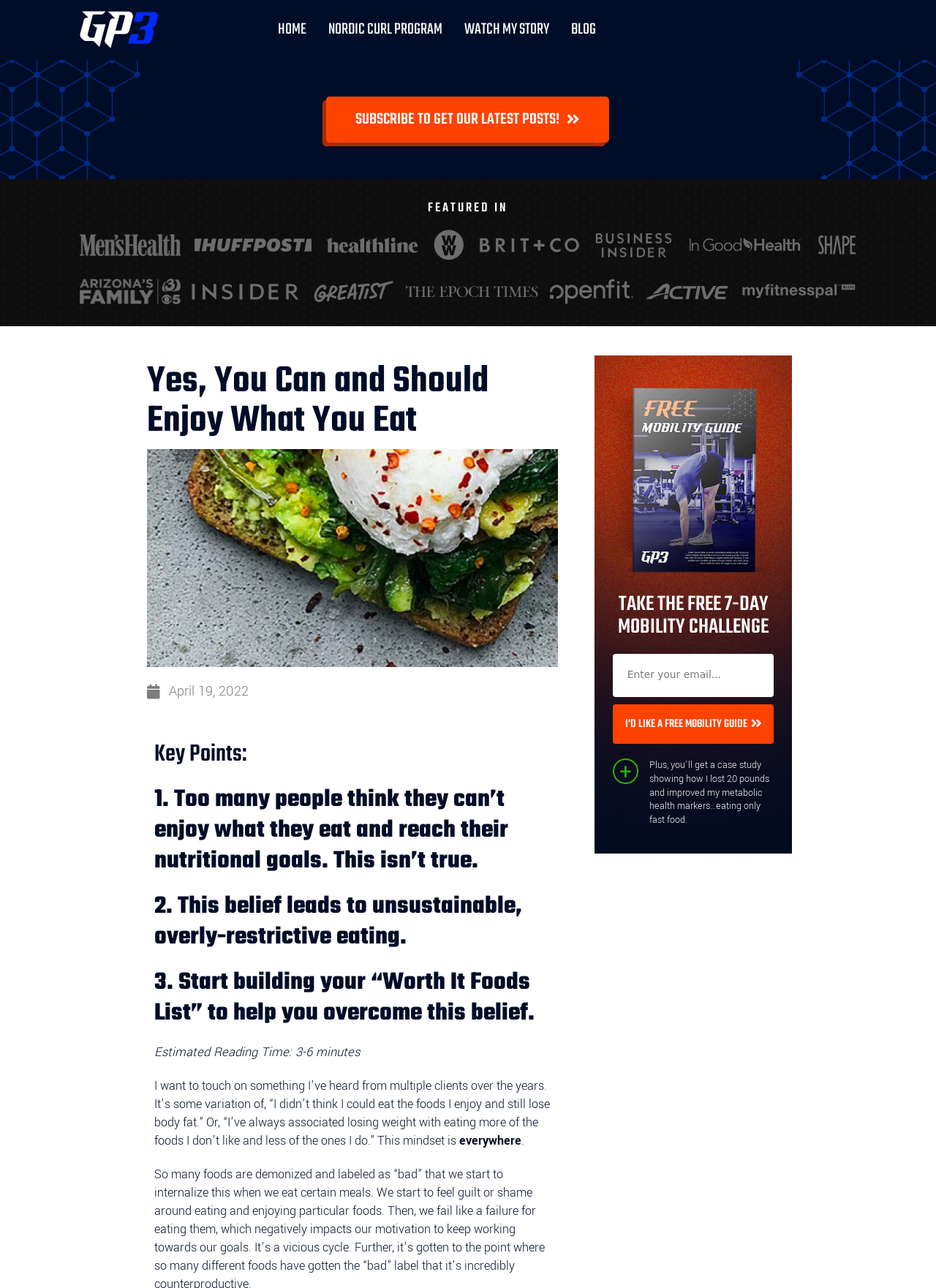Please find and report the bounding box coordinates of the element to click in order to perform the following action: "Click the 'I'D LIKE A FREE MOBILITY GUIDE' button". The coordinates should be expressed as four float numbers between 0 and 1, in the format [left, top, right, bottom].

[0.655, 0.547, 0.827, 0.578]